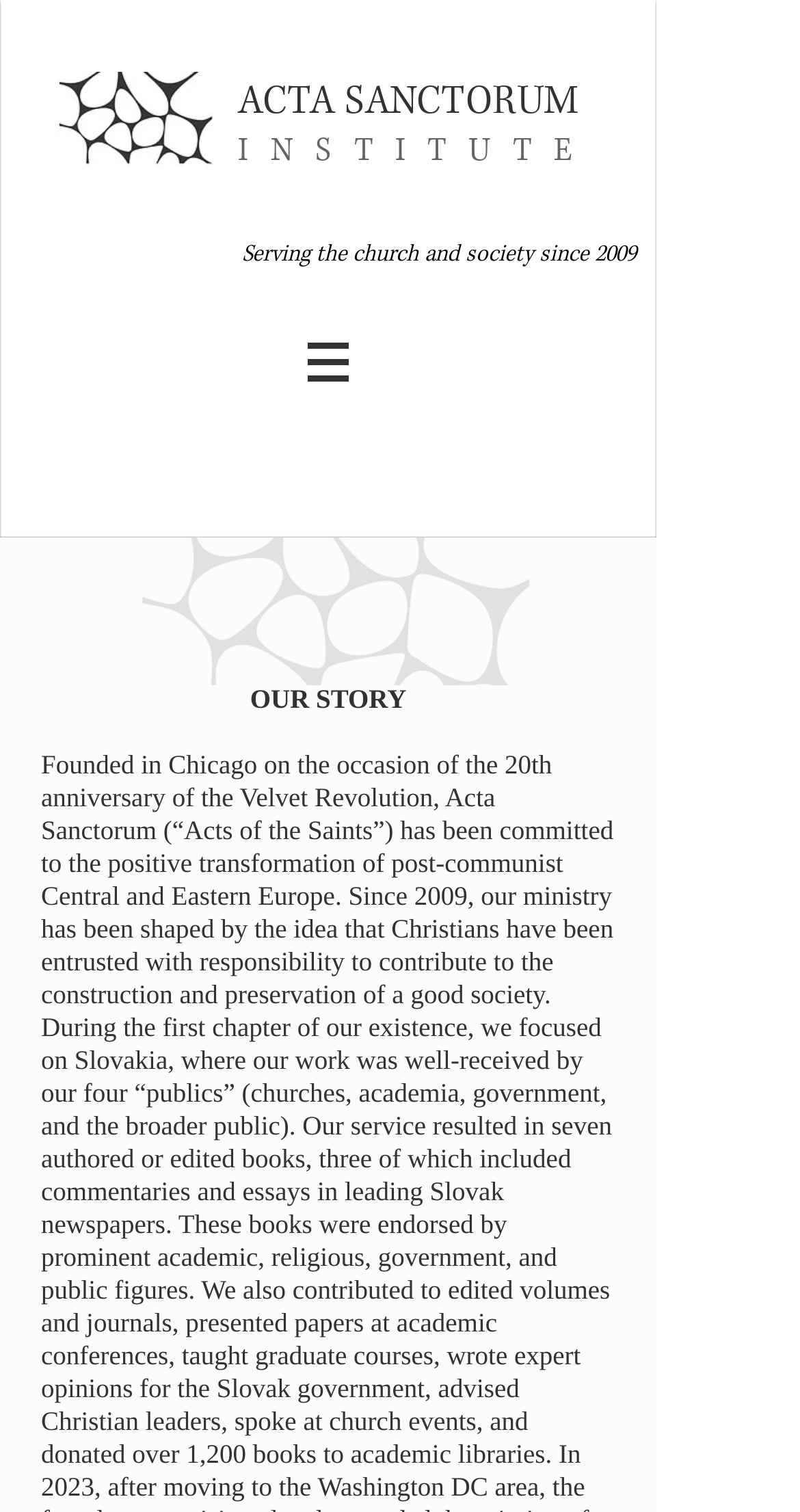Please answer the following question using a single word or phrase: What is the name of the institute?

Acta Sanctorum Institute